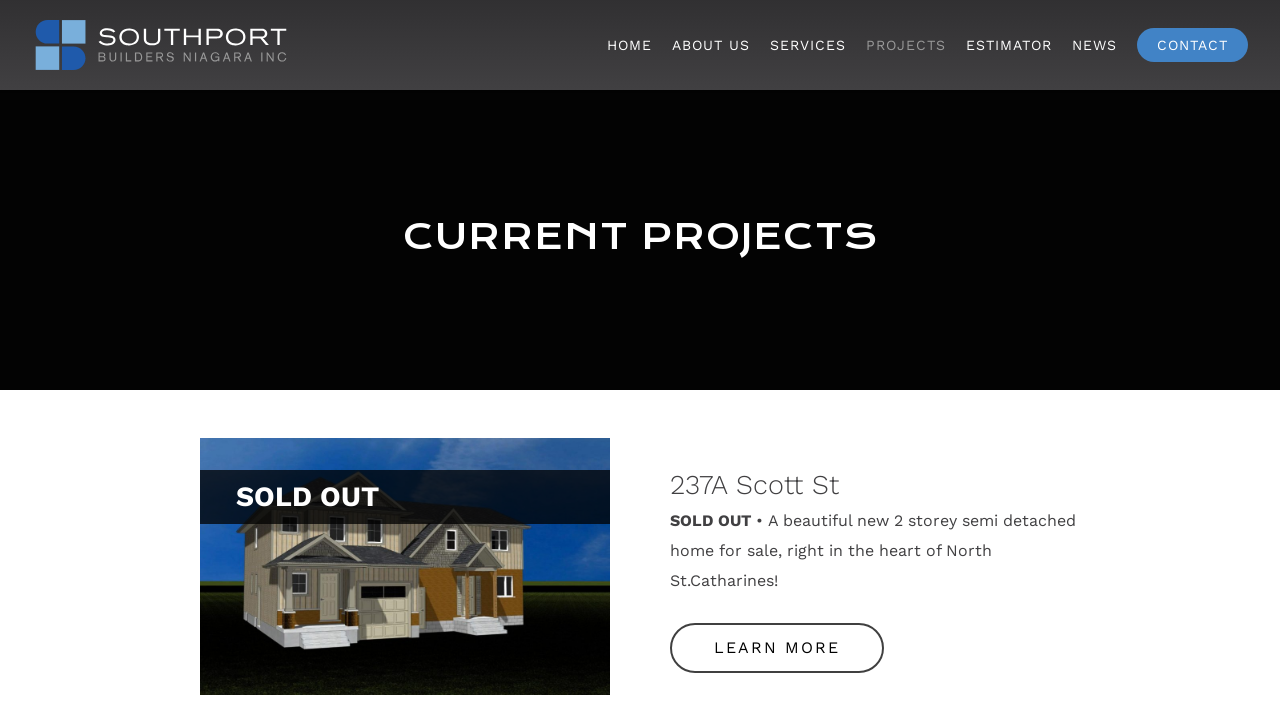How many navigation links are there?
Please respond to the question with a detailed and thorough explanation.

There are 7 navigation links at the top of the webpage, which are 'HOME', 'ABOUT US', 'SERVICES', 'PROJECTS', 'ESTIMATOR', 'NEWS', and 'CONTACT'.